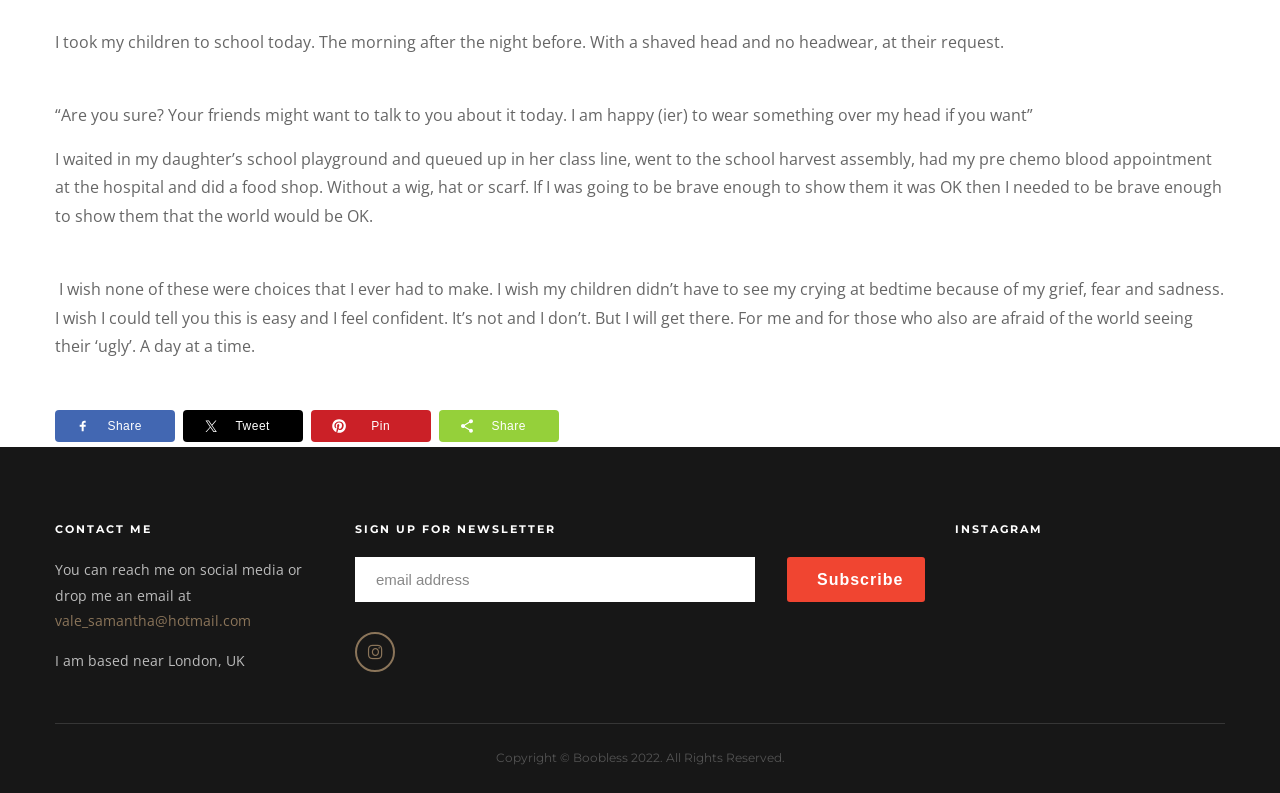Give a one-word or short phrase answer to the question: 
How many headings are available on the webpage?

3